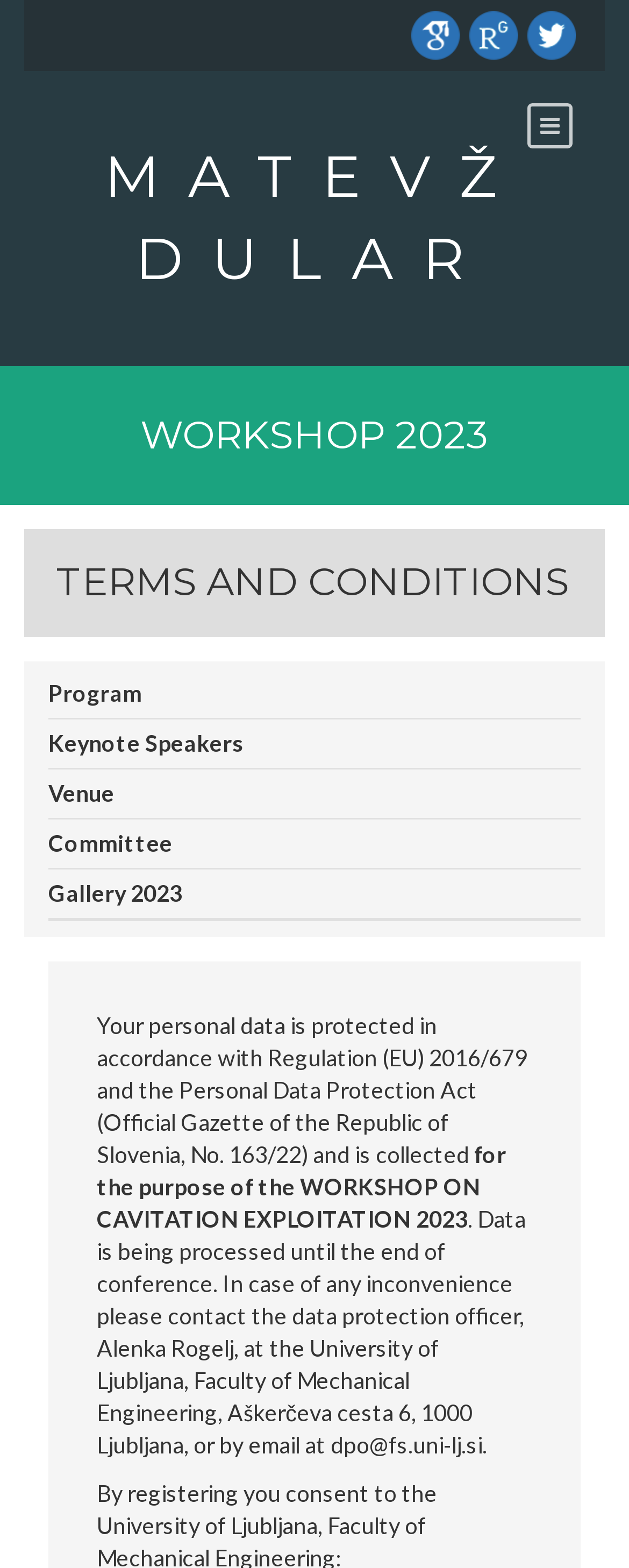Extract the bounding box coordinates for the HTML element that matches this description: "Matevž Dular". The coordinates should be four float numbers between 0 and 1, i.e., [left, top, right, bottom].

[0.141, 0.086, 0.859, 0.192]